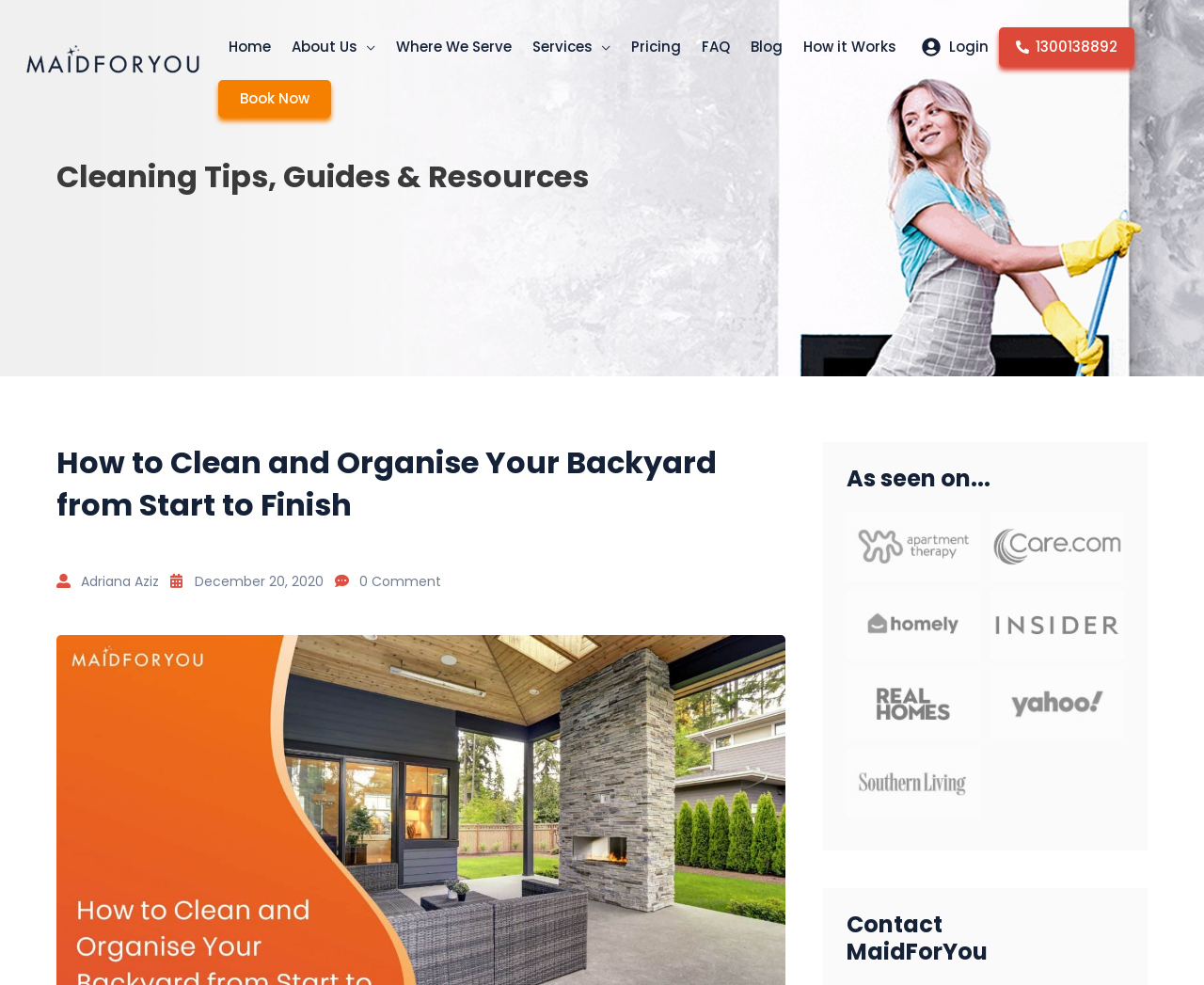What is the date of the current article?
Provide an in-depth answer to the question, covering all aspects.

I found the date 'December 20, 2020' under the heading 'How to Clean and Organise Your Backyard from Start to Finish'.